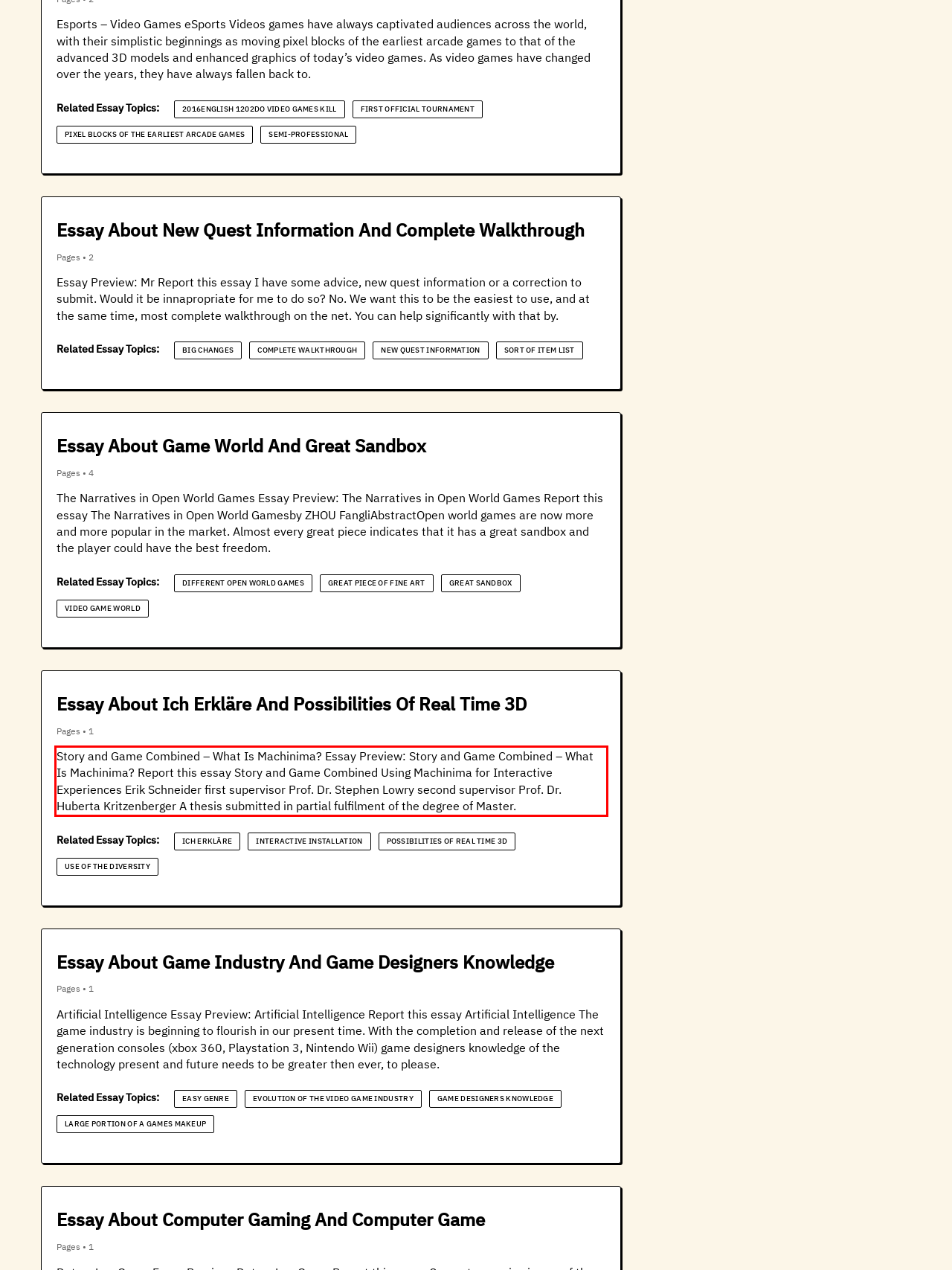Look at the screenshot of the webpage, locate the red rectangle bounding box, and generate the text content that it contains.

Story and Game Combined – What Is Machinima? Essay Preview: Story and Game Combined – What Is Machinima? Report this essay Story and Game Combined Using Machinima for Interactive Experiences Erik Schneider first supervisor Prof. Dr. Stephen Lowry second supervisor Prof. Dr. Huberta Kritzenberger A thesis submitted in partial fulfilment of the degree of Master.